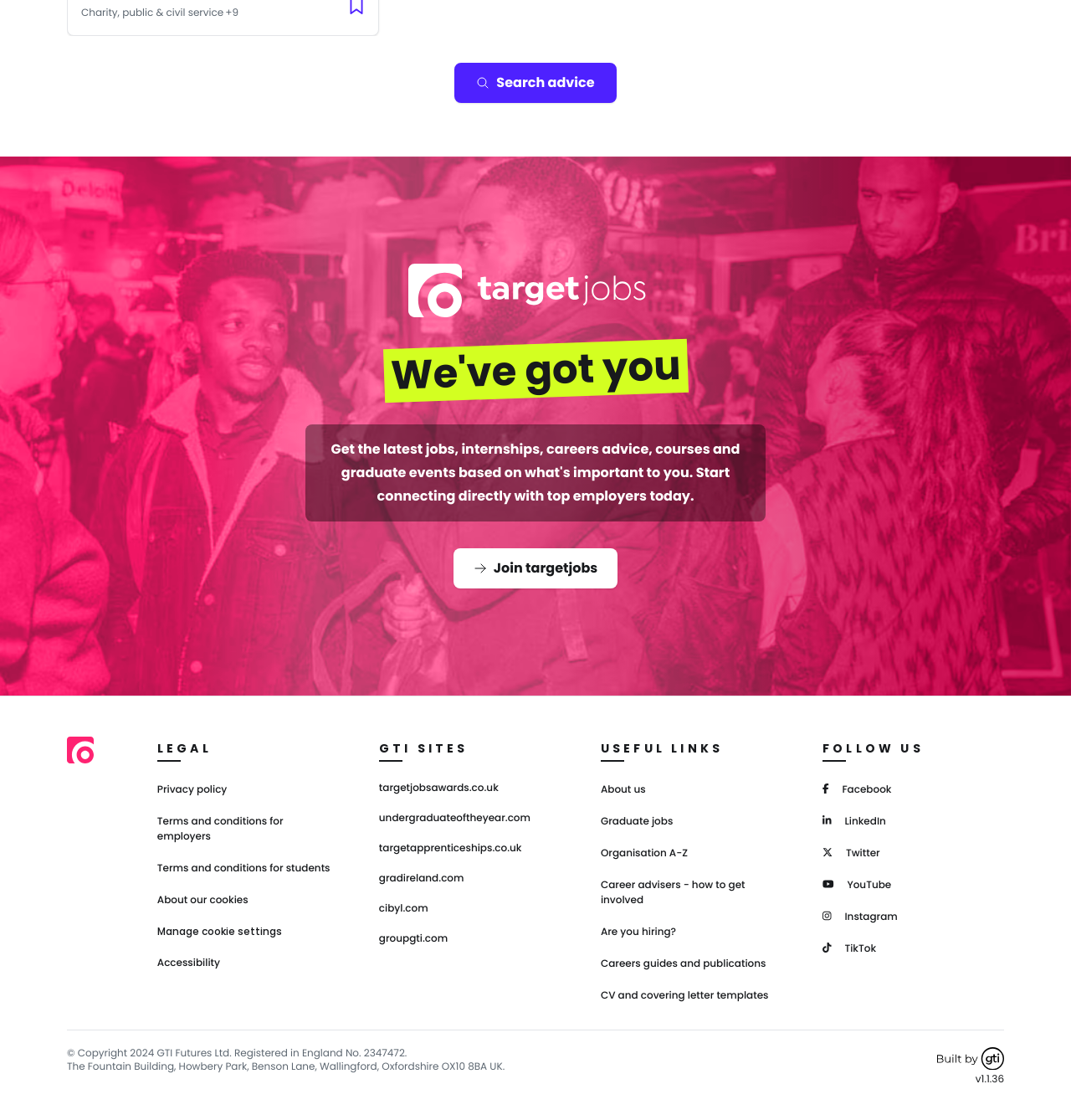Determine the bounding box coordinates of the section I need to click to execute the following instruction: "Click on the 'Search advice' link". Provide the coordinates as four float numbers between 0 and 1, i.e., [left, top, right, bottom].

[0.424, 0.056, 0.575, 0.092]